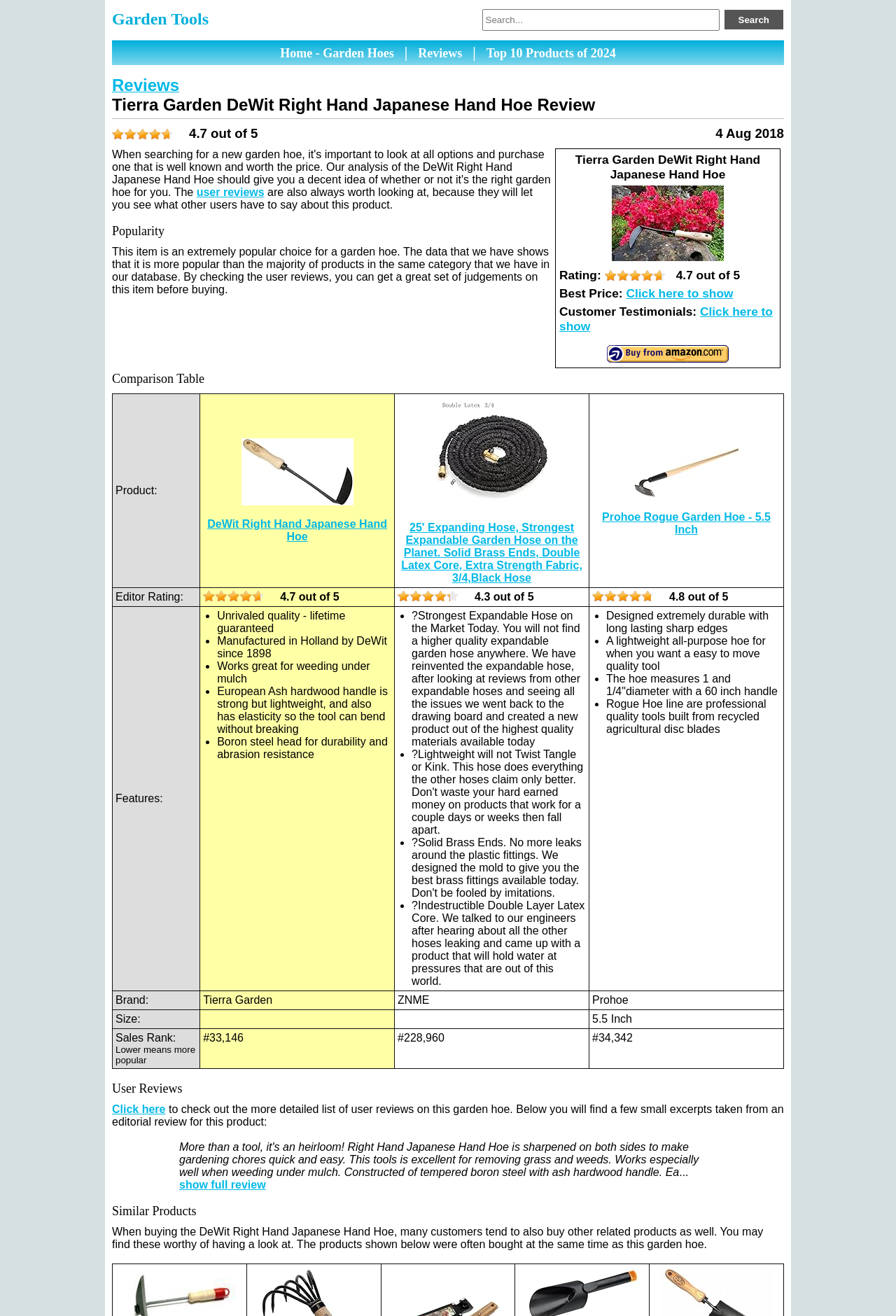Specify the bounding box coordinates for the region that must be clicked to perform the given instruction: "Read customer testimonials".

[0.624, 0.231, 0.777, 0.242]